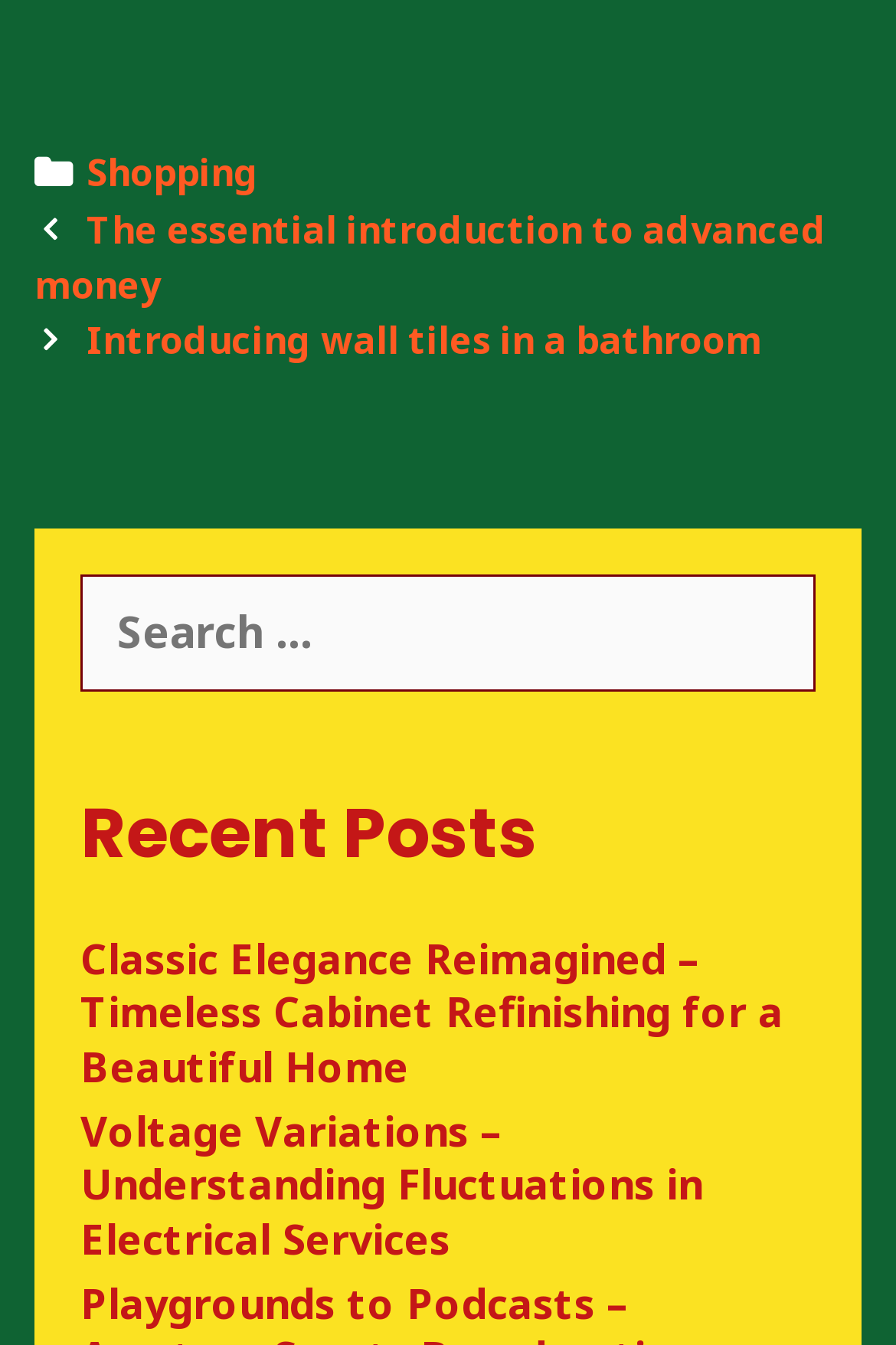How many recent posts are listed?
Using the information from the image, answer the question thoroughly.

In the 'Recent Posts' section, there are two links listed, which are 'Classic Elegance Reimagined – Timeless Cabinet Refinishing for a Beautiful Home' and 'Voltage Variations – Understanding Fluctuations in Electrical Services'.